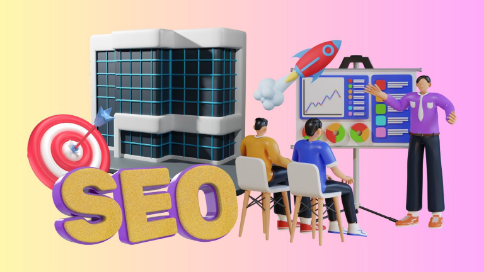How many individuals are engaged in a discussion?
Based on the image, give a concise answer in the form of a single word or short phrase.

Three